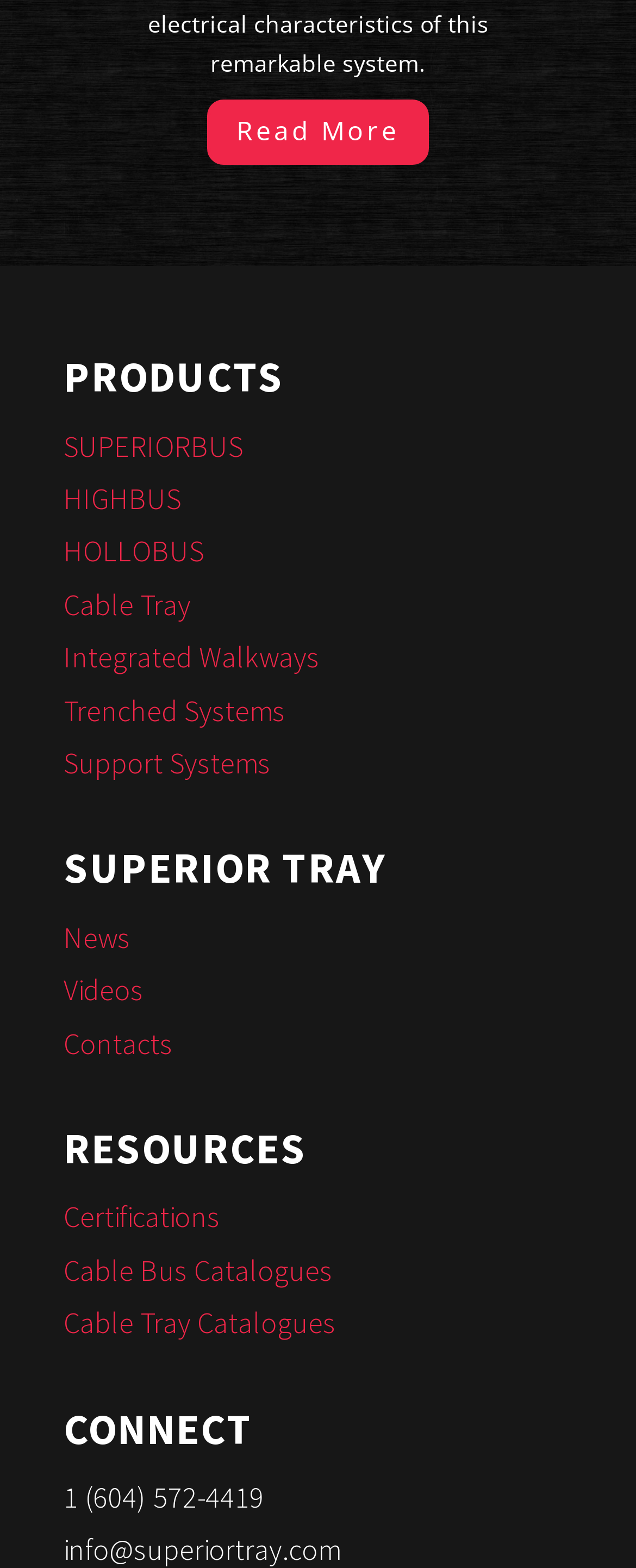Can you find the bounding box coordinates for the UI element given this description: "Cable Bus Catalogues"? Provide the coordinates as four float numbers between 0 and 1: [left, top, right, bottom].

[0.1, 0.798, 0.523, 0.822]